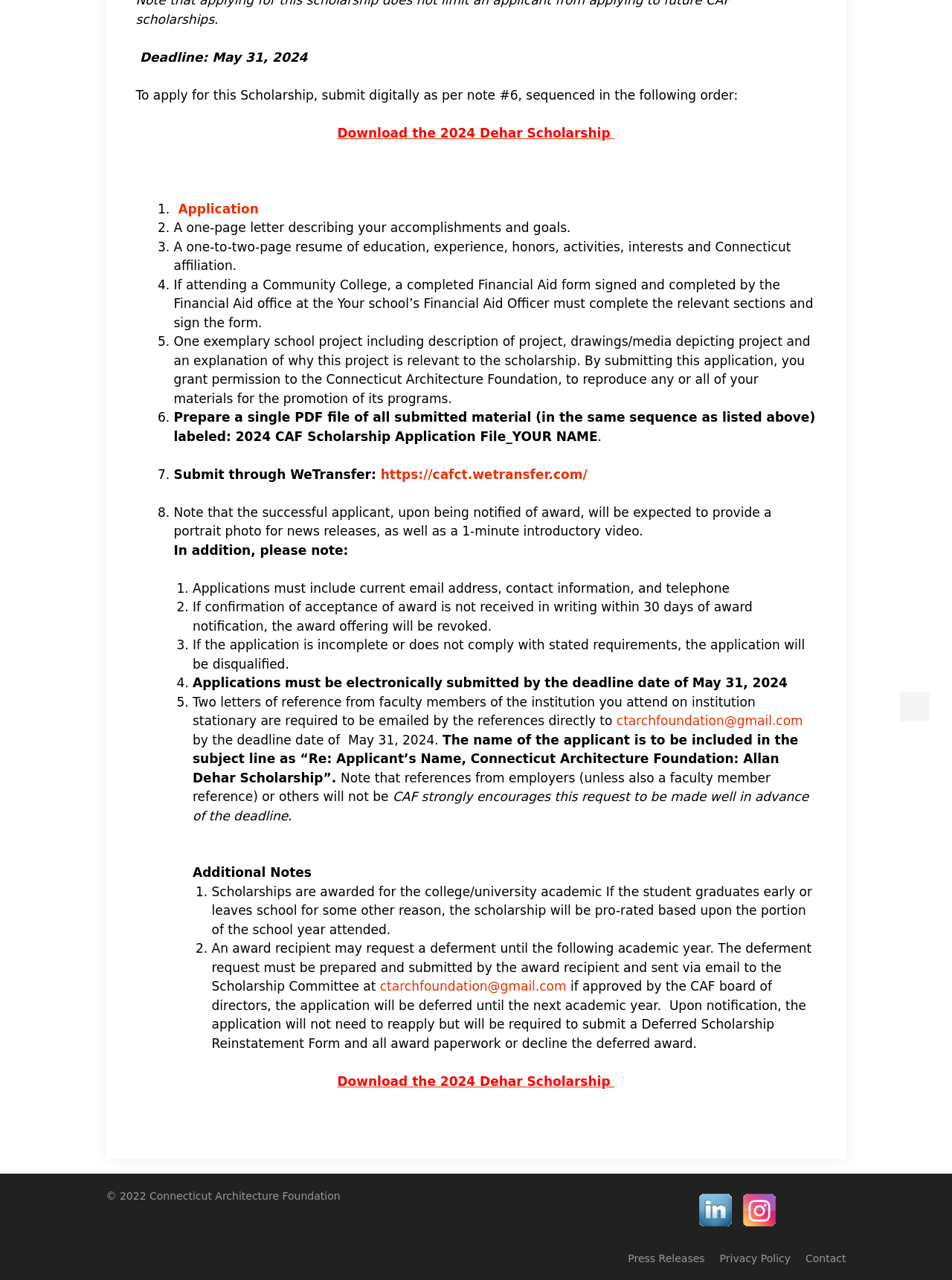Predict the bounding box for the UI component with the following description: "My Account".

None